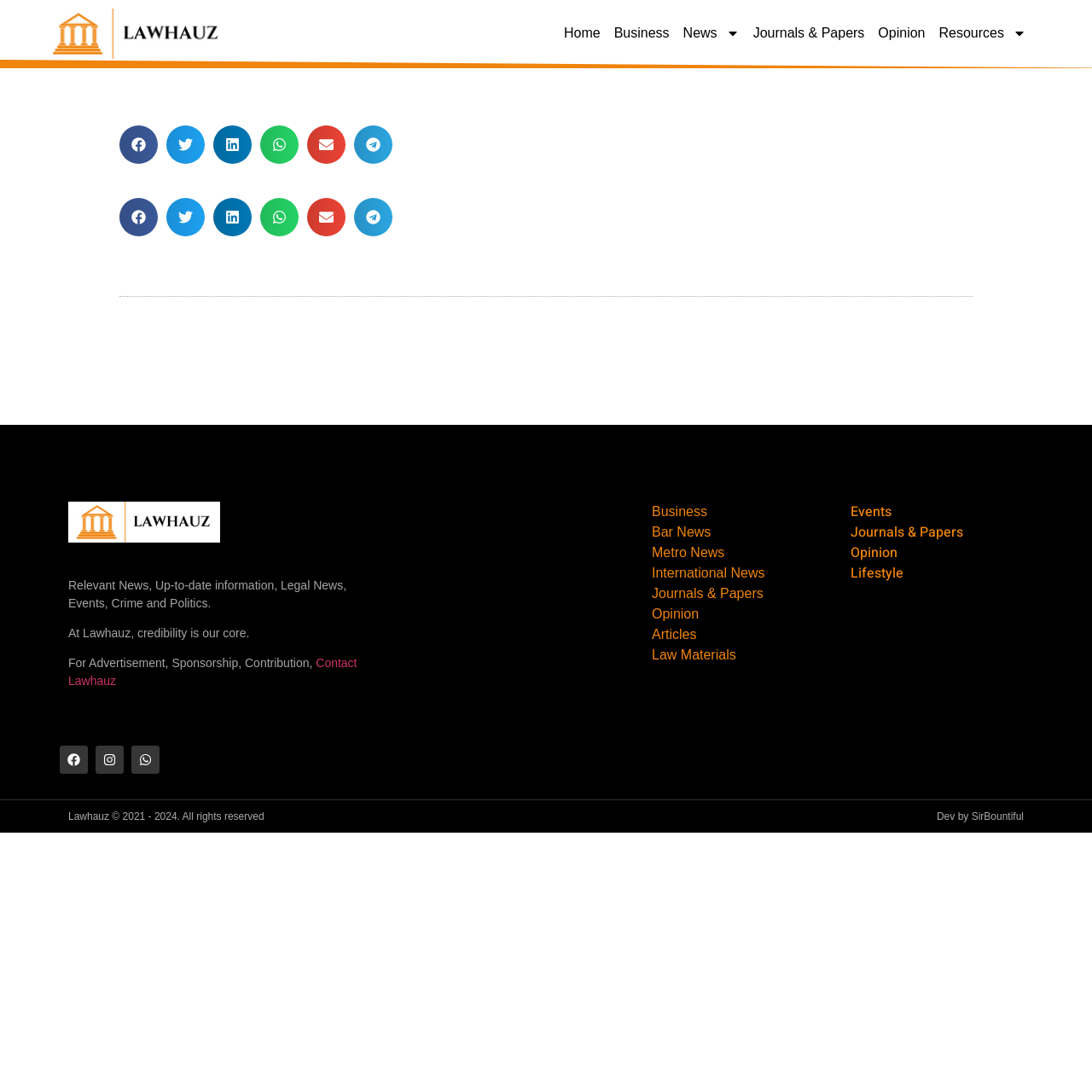How can users contact the webpage's administrators?
Using the visual information, reply with a single word or short phrase.

Through the 'Contact Lawhauz' link